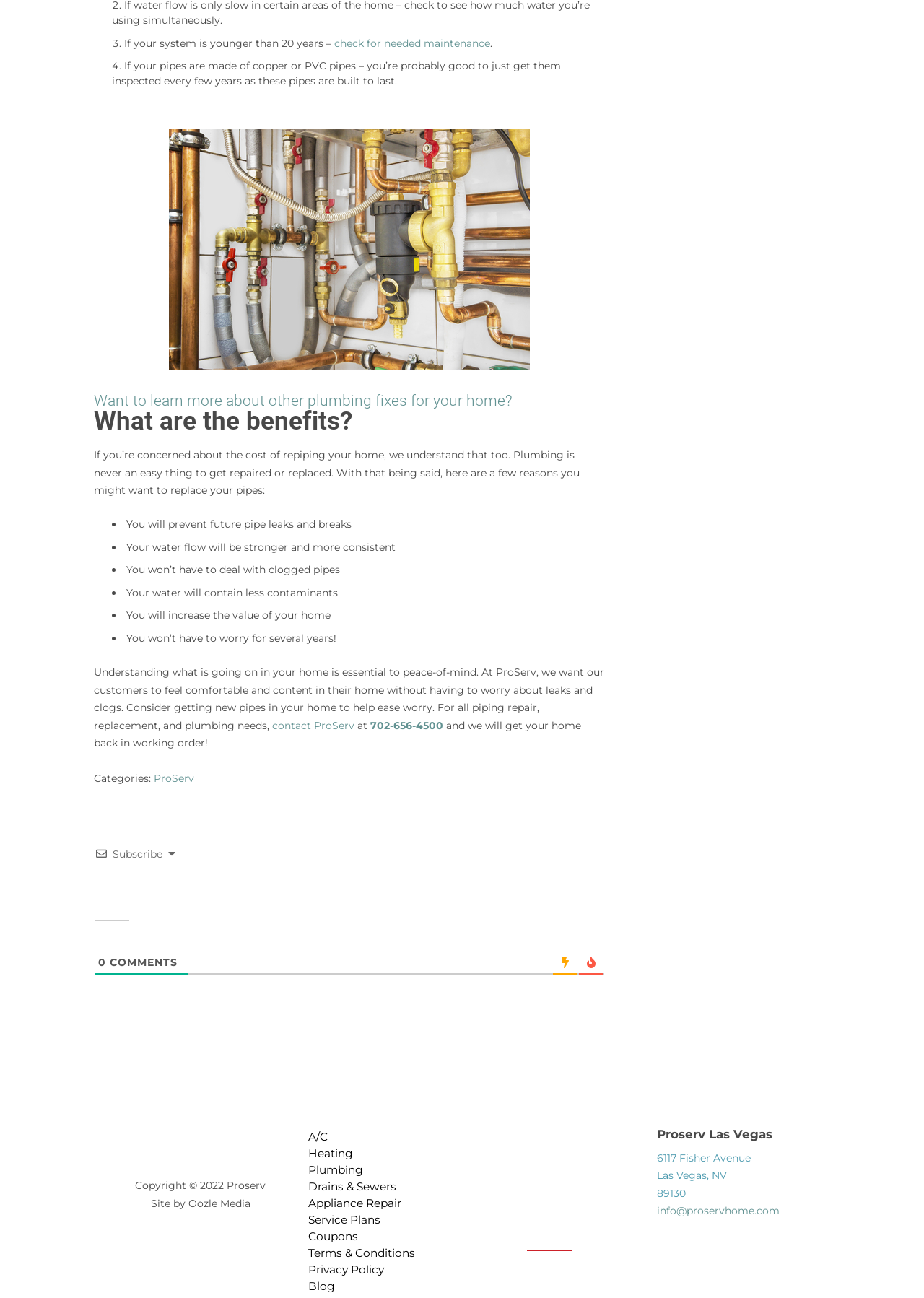Find the bounding box coordinates of the area to click in order to follow the instruction: "learn more about other plumbing fixes for your home".

[0.102, 0.302, 0.555, 0.315]